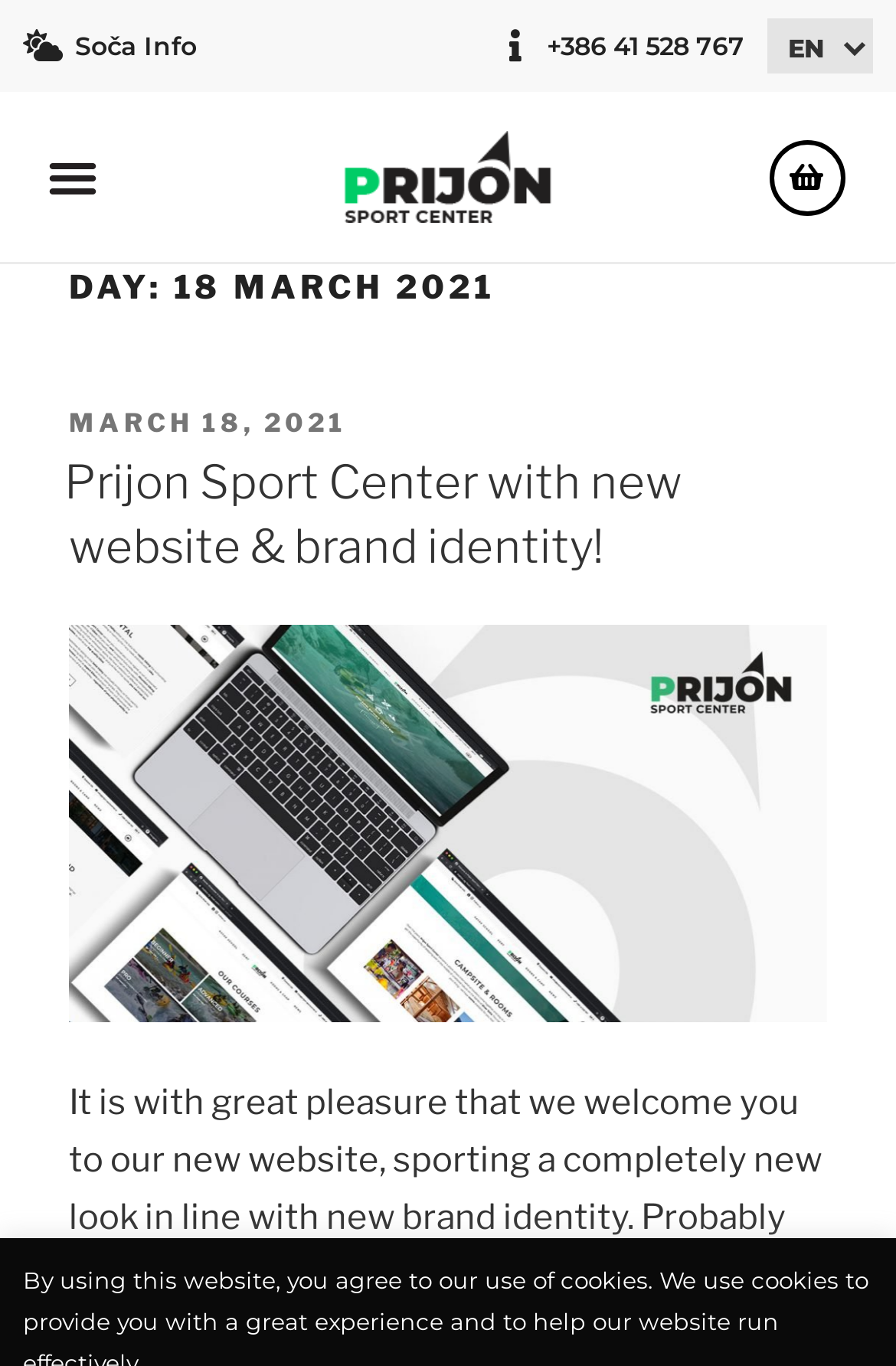Locate the UI element described by Menu in the provided webpage screenshot. Return the bounding box coordinates in the format (top-left x, top-left y, bottom-right x, bottom-right y), ensuring all values are between 0 and 1.

[0.038, 0.102, 0.123, 0.157]